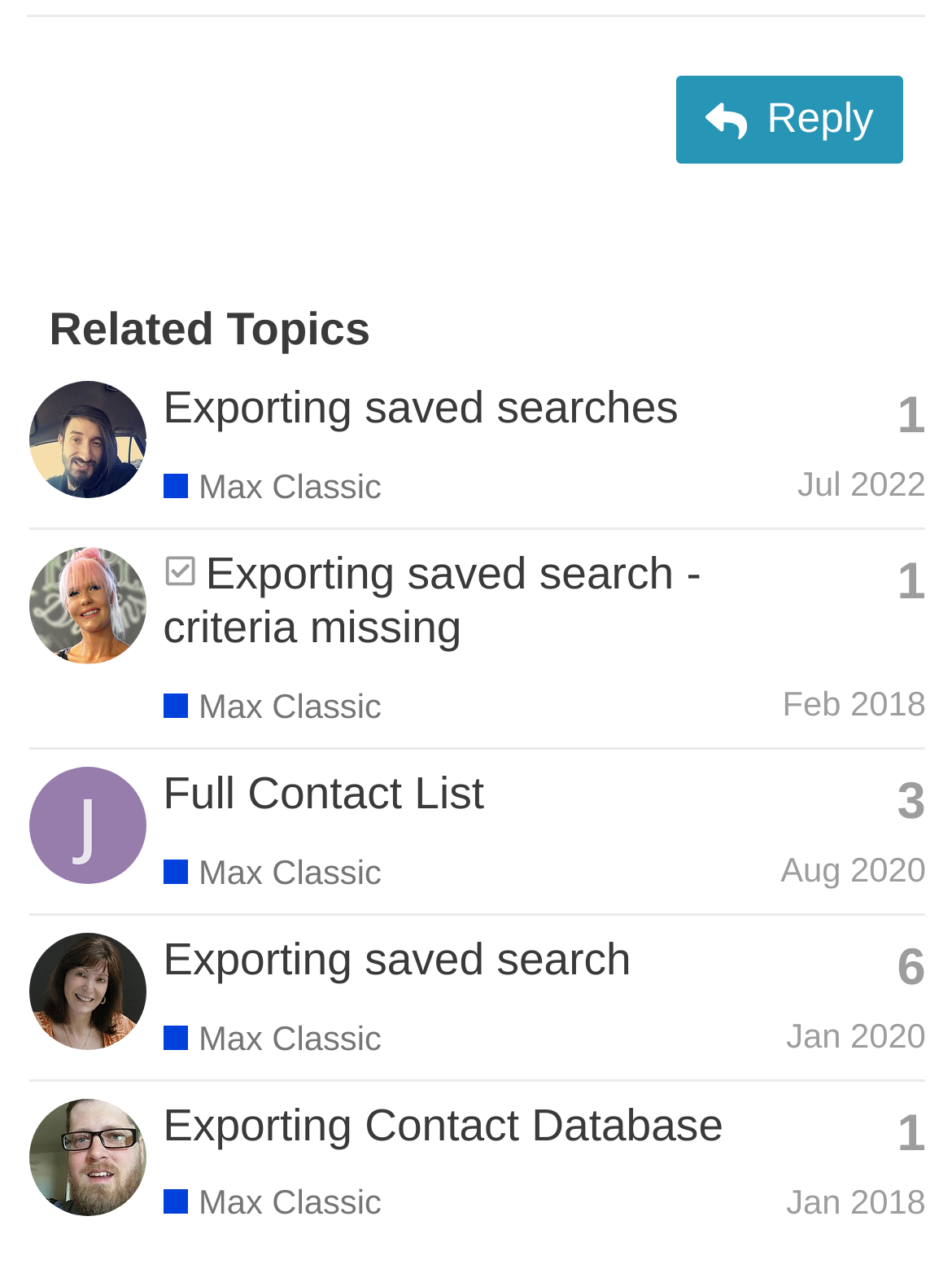Who is the latest poster in the second row?
Please give a detailed and thorough answer to the question, covering all relevant points.

The second row in the table has a link 'Amanda_Madsen's profile, latest poster', which indicates that Amanda_Madsen is the latest poster in the second row.